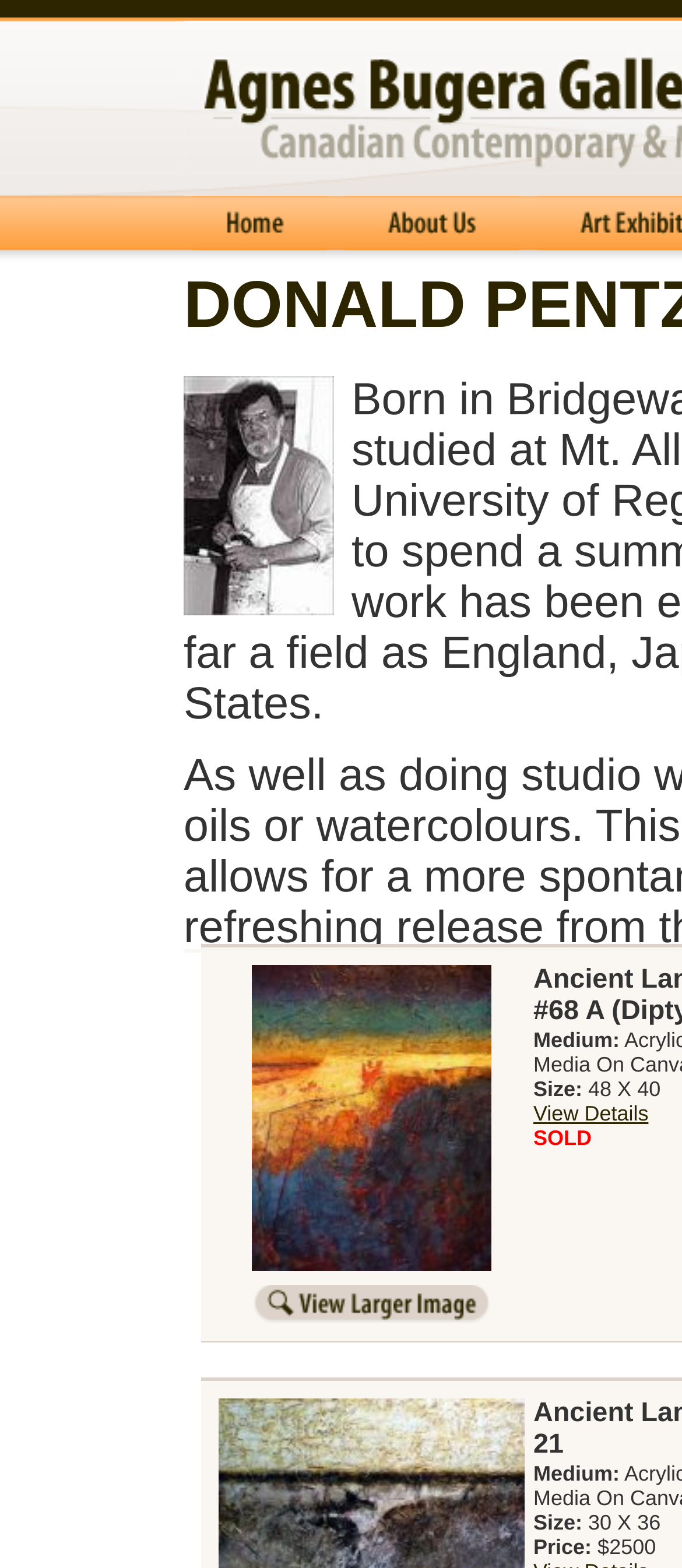Please provide a comprehensive response to the question based on the details in the image: What is the size of the first artwork?

I located the first artwork's size information by finding the 'Size:' label and its corresponding value, which is '48 X 40'. This information is presented in a structured format, making it easy to extract.